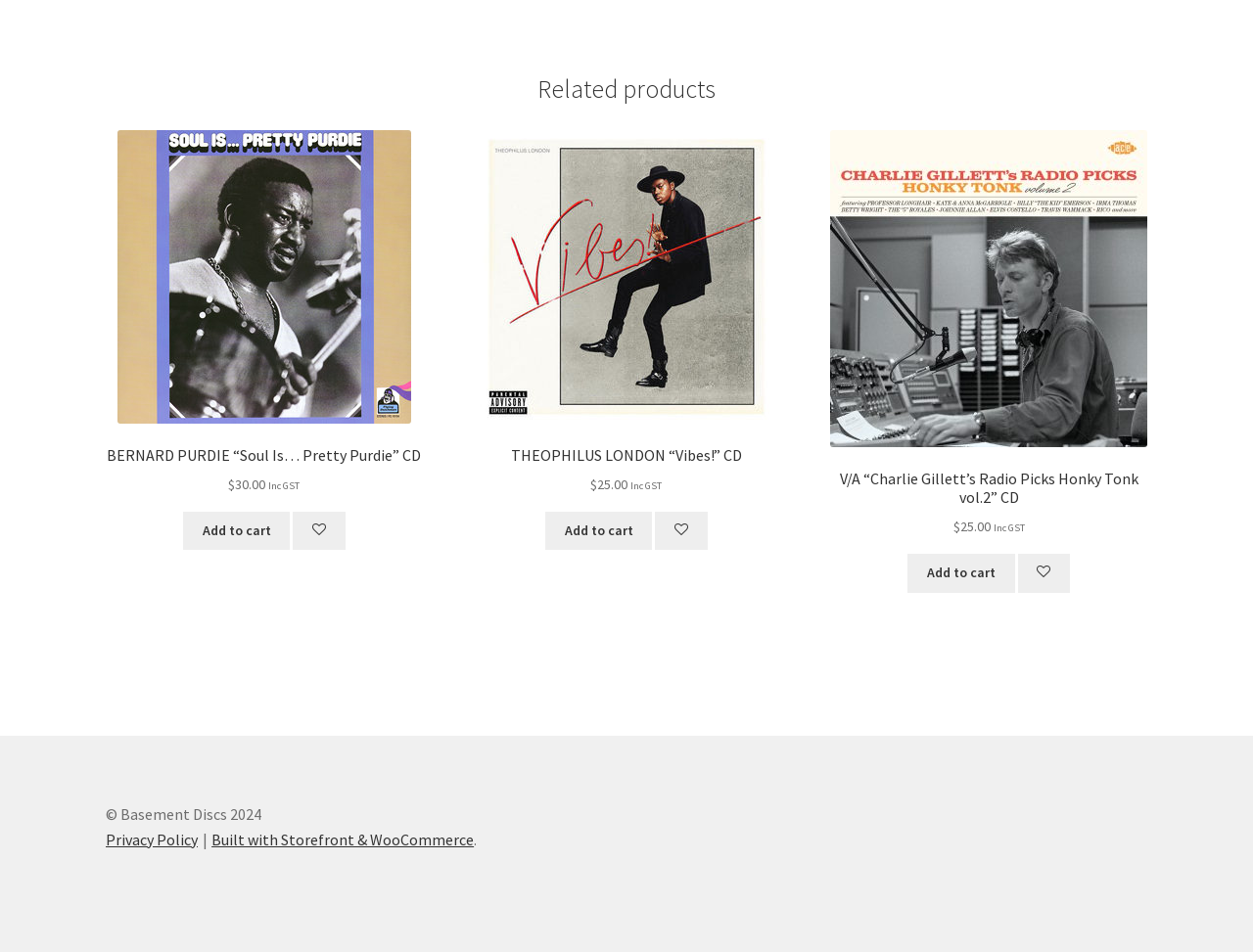Using the information shown in the image, answer the question with as much detail as possible: What is the purpose of the link with the text 'Privacy Policy'?

I determined the purpose of the link by looking at the text 'Privacy Policy', which suggests that the link is used to view the privacy policy of the website.